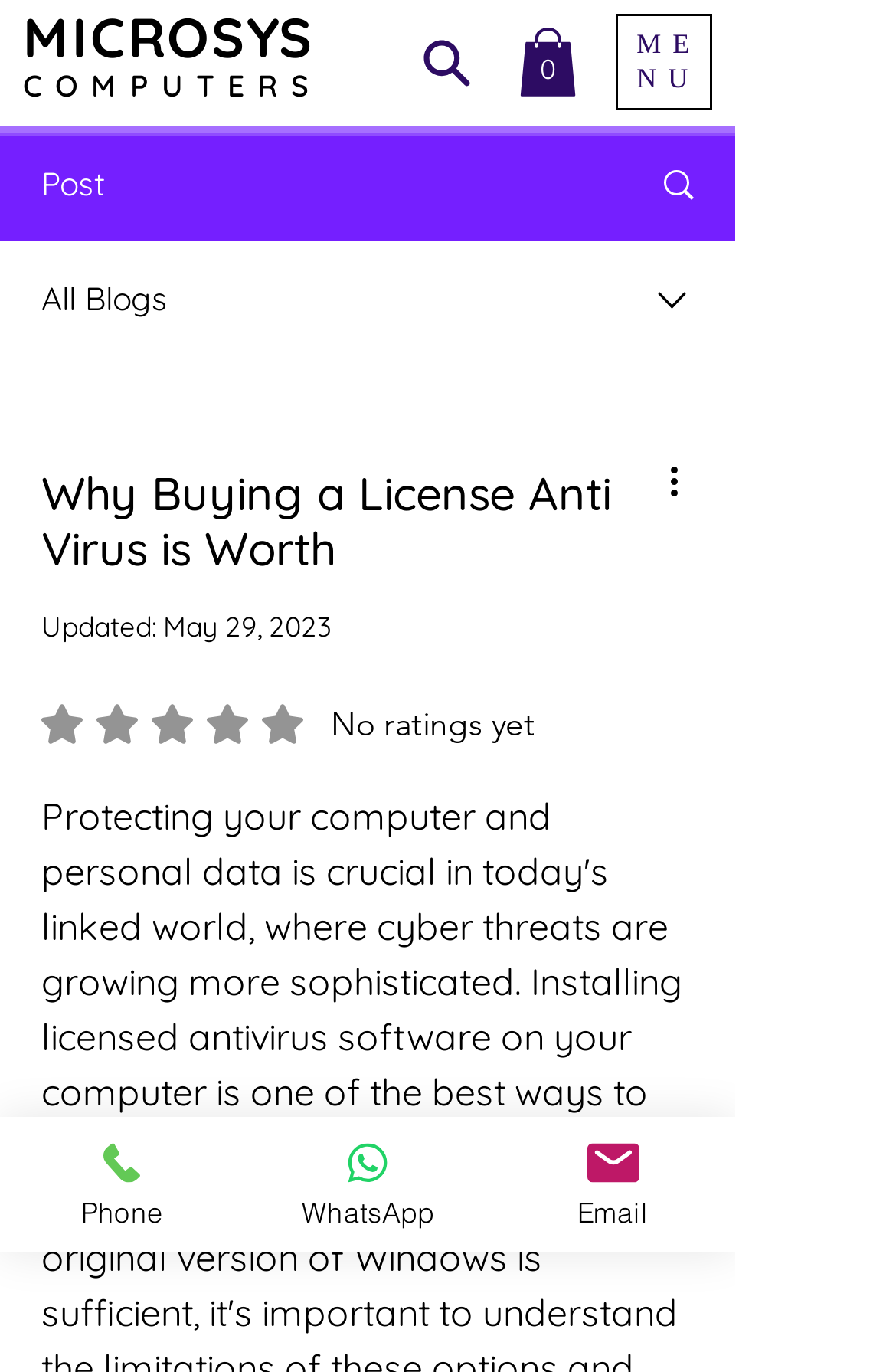Identify the bounding box for the described UI element: "Search".

[0.467, 0.025, 0.531, 0.067]